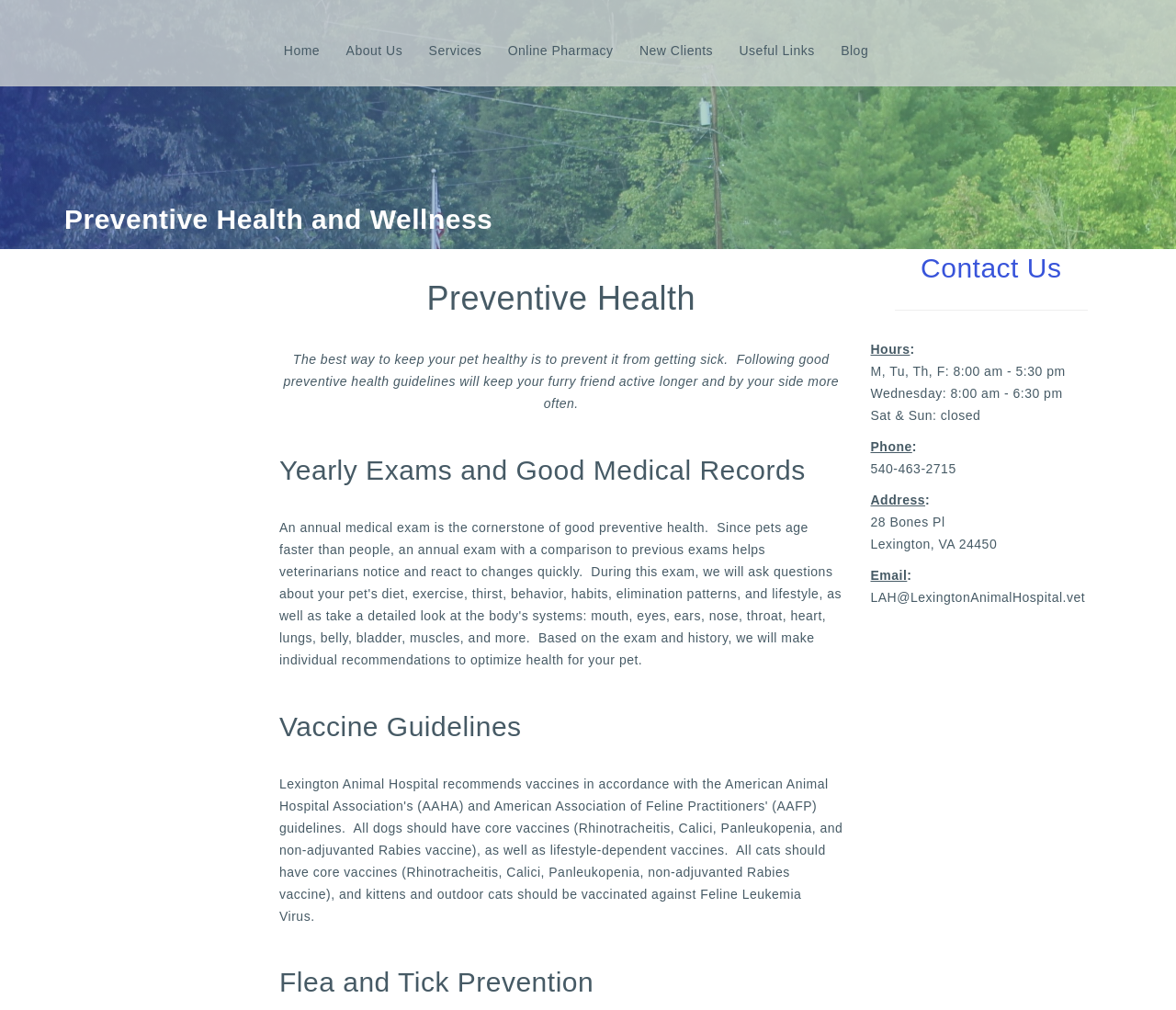Based on the visual content of the image, answer the question thoroughly: What is the address of the hospital?

I found the answer by looking at the StaticText elements under the 'Address' heading. The elements with the texts '28 Bones Pl' and 'Lexington, VA 24450' provide the hospital's address.